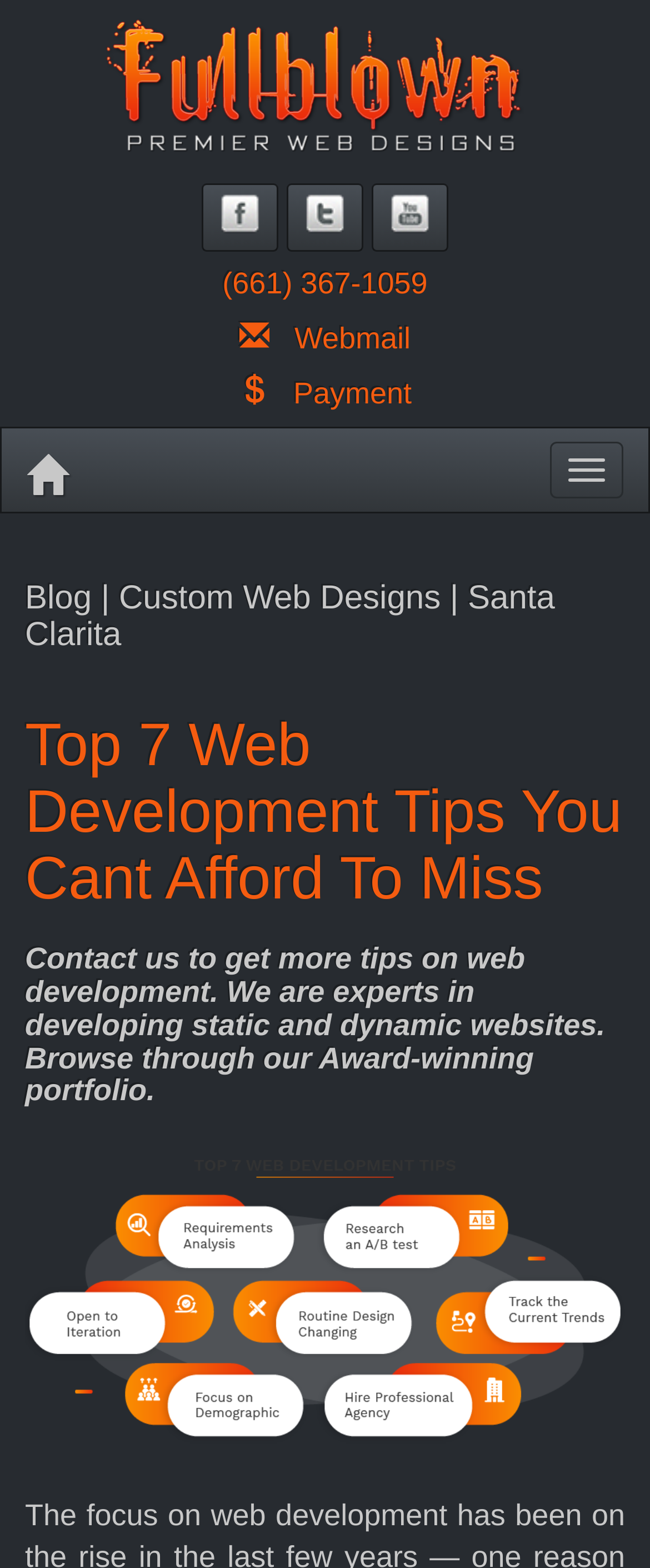Locate the bounding box coordinates of the element you need to click to accomplish the task described by this instruction: "Check Webmail".

[0.368, 0.205, 0.632, 0.226]